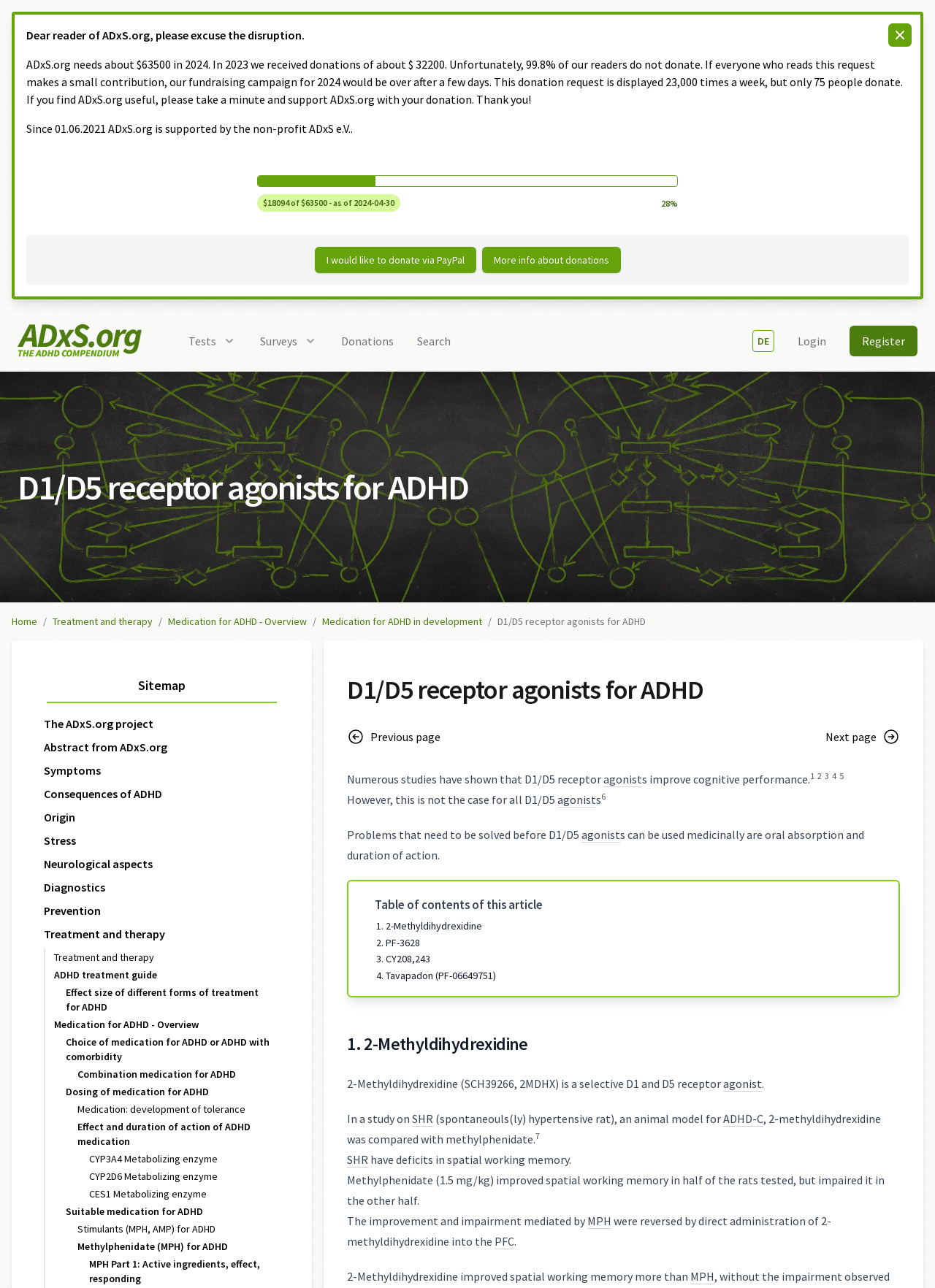Please pinpoint the bounding box coordinates for the region I should click to adhere to this instruction: "dismiss the notification".

[0.95, 0.018, 0.975, 0.036]